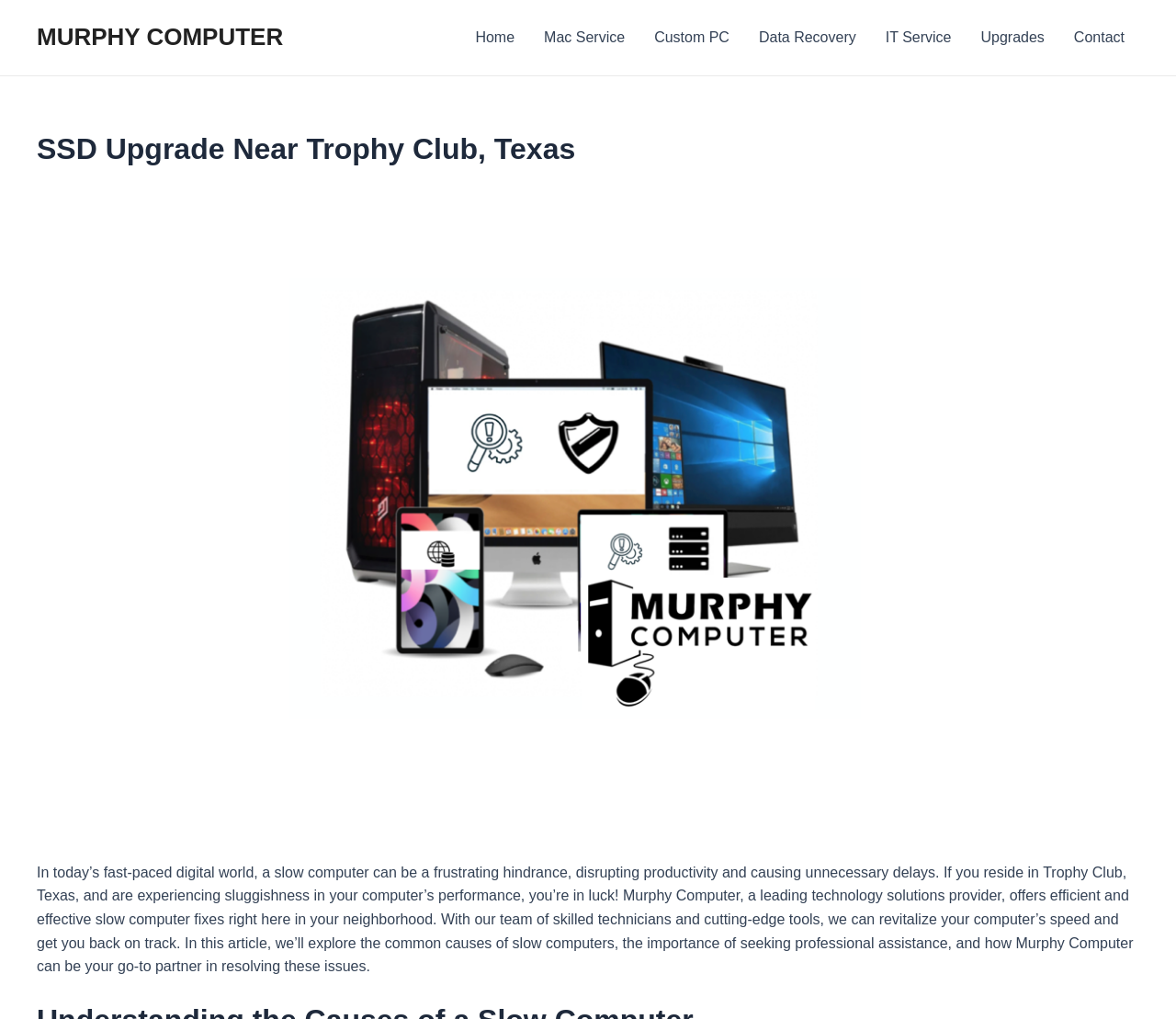Please locate the bounding box coordinates of the region I need to click to follow this instruction: "Download Advanced Win Utilities Free".

None